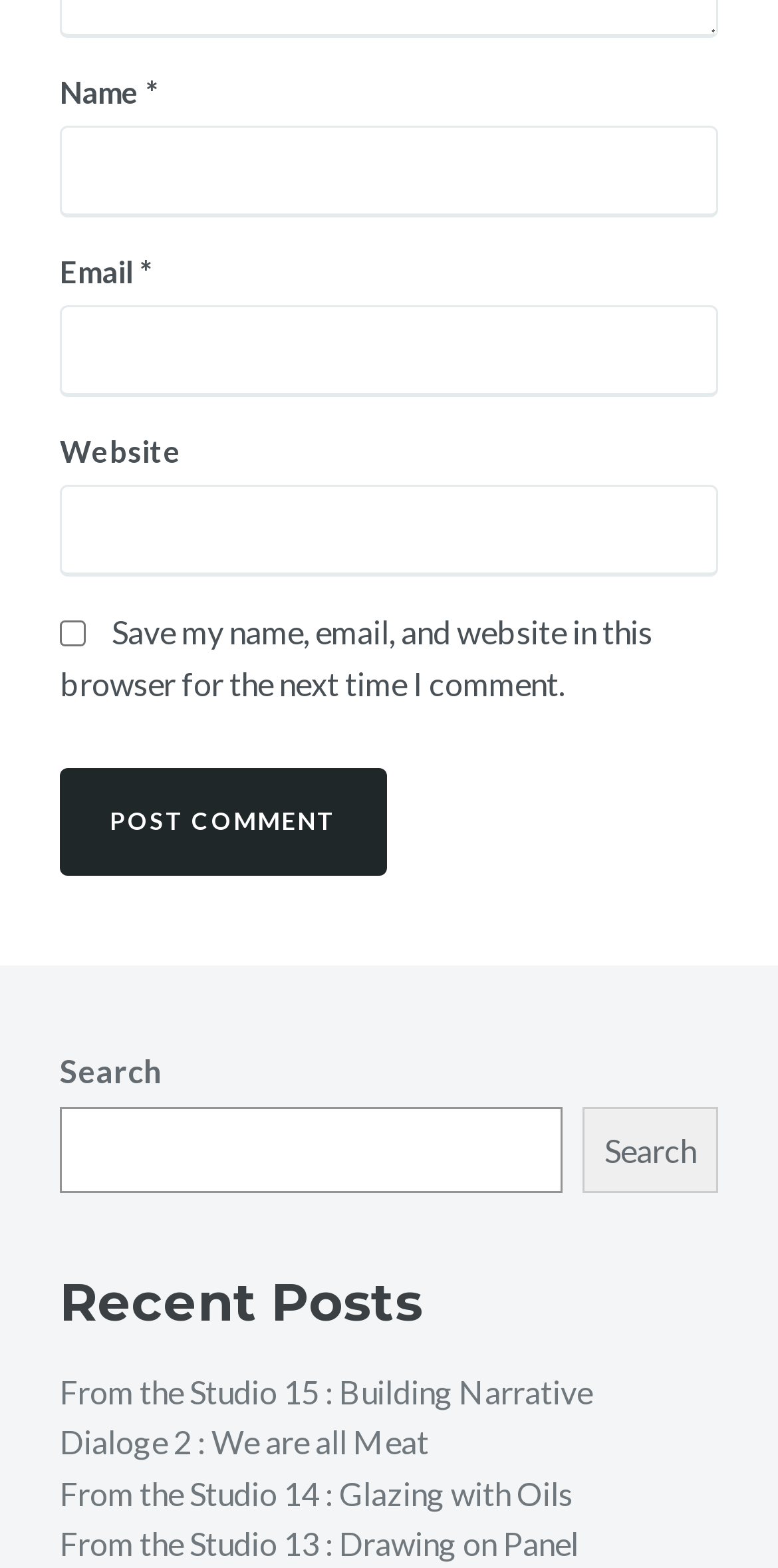Please provide a short answer using a single word or phrase for the question:
Is the 'Website' field required?

No